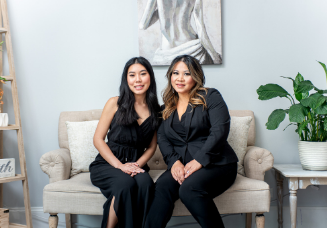What is the dominant color of the women's outfits?
Give a one-word or short-phrase answer derived from the screenshot.

Black